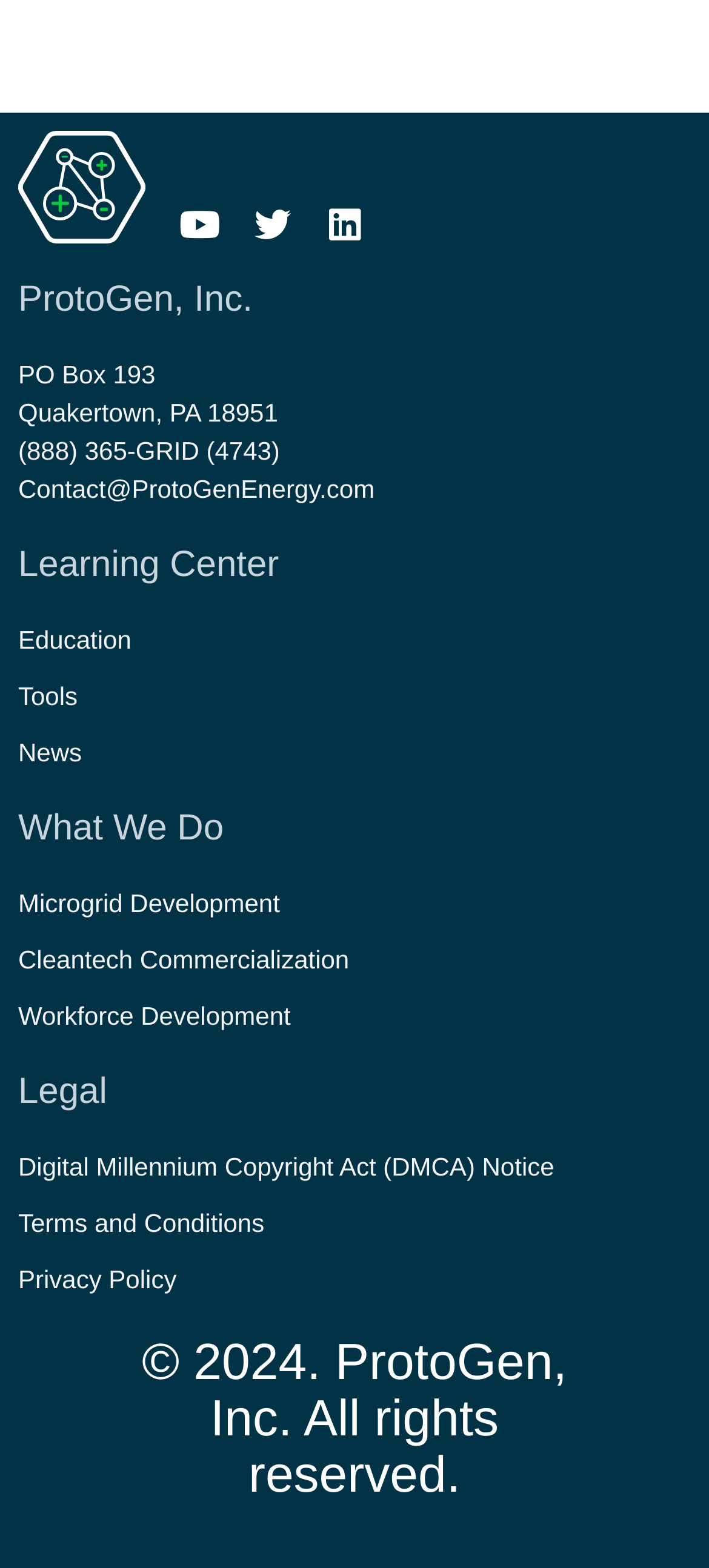Given the description "Twitter", determine the bounding box of the corresponding UI element.

[0.359, 0.132, 0.41, 0.156]